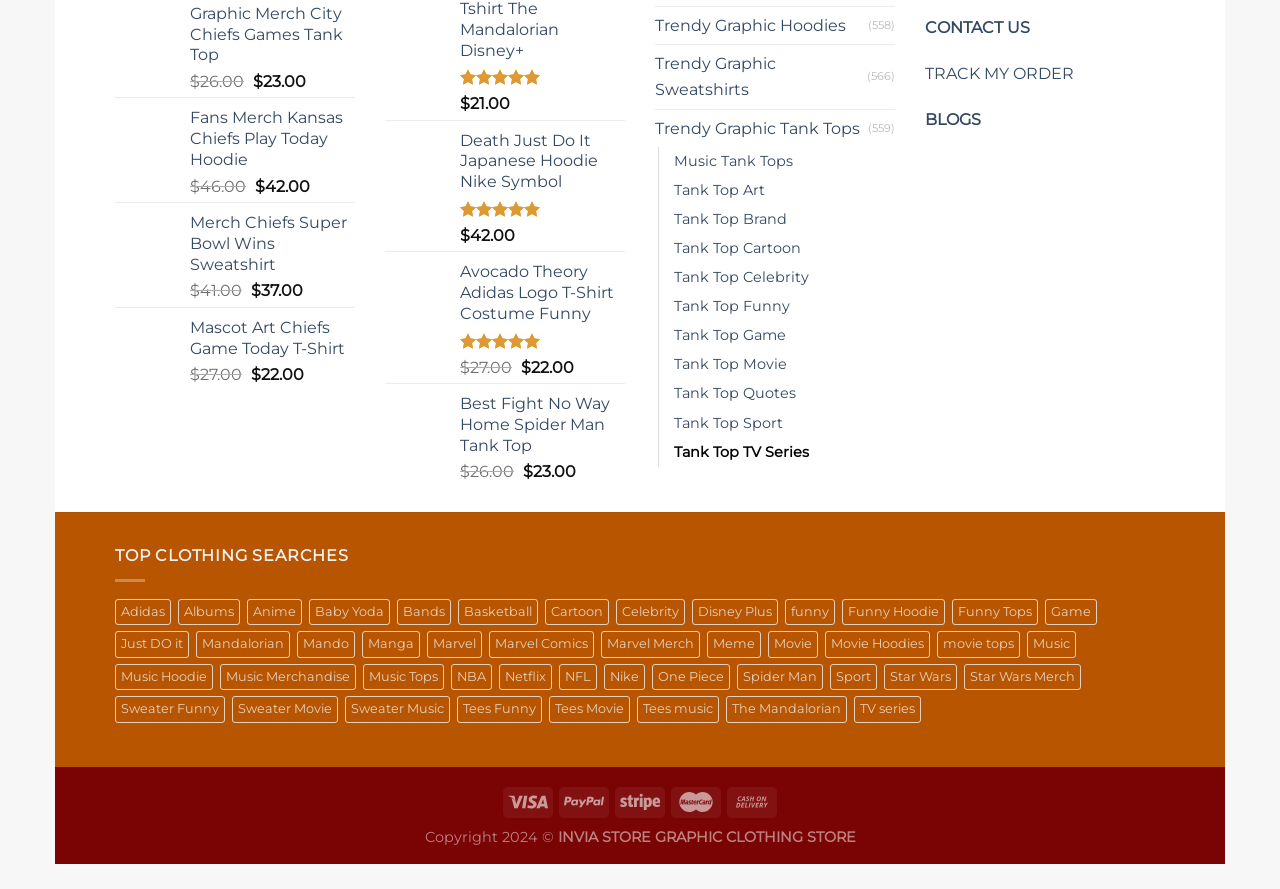What is the original price of the Best Fight No Way Home Spider Man Tank Top?
Please answer the question with as much detail as possible using the screenshot.

I found the link 'Best Fight No Way Home Spider Man Tank Top' with two static texts. The first static text says 'Original price was: $26.00.'